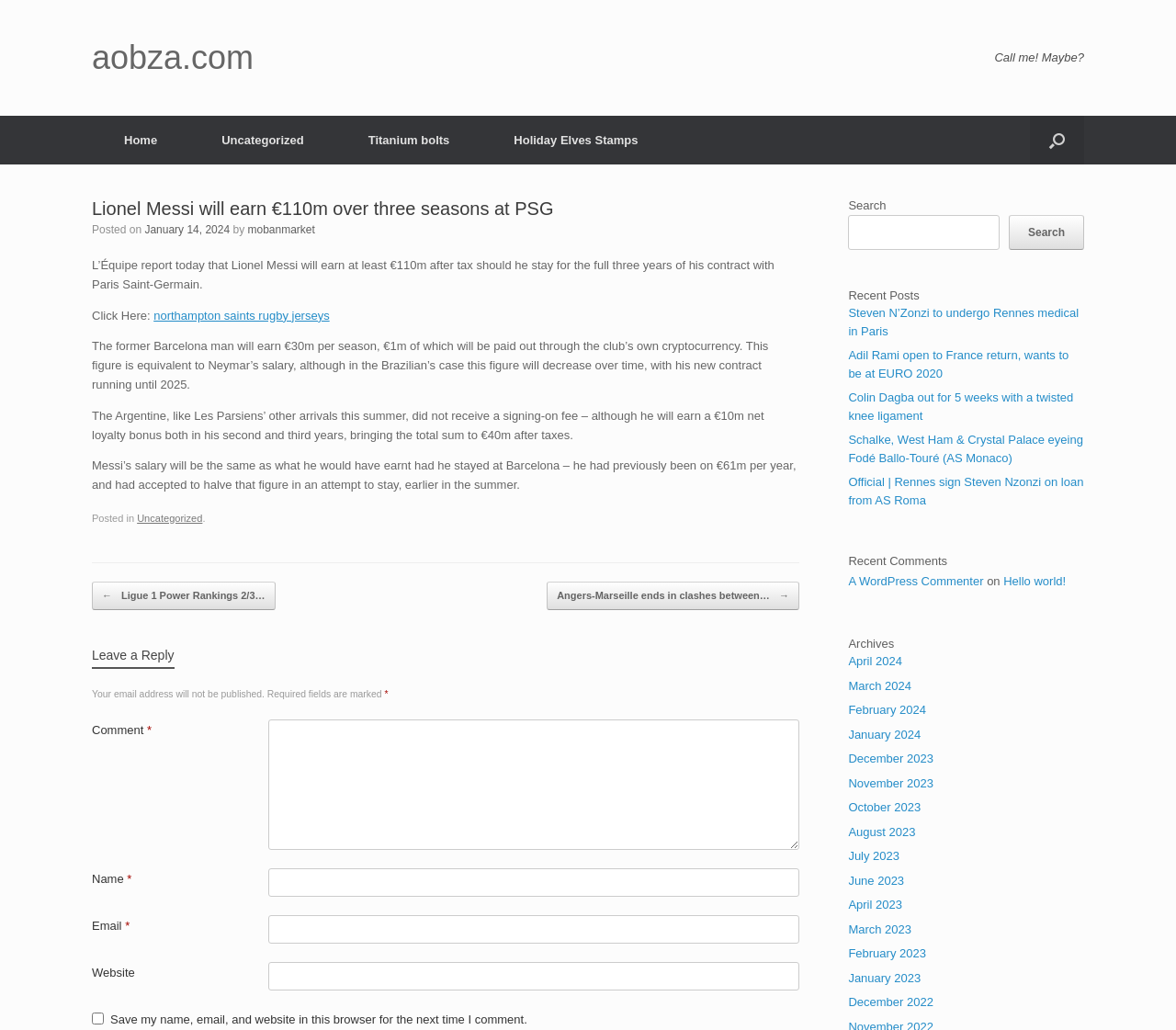Determine the coordinates of the bounding box that should be clicked to complete the instruction: "Search for something". The coordinates should be represented by four float numbers between 0 and 1: [left, top, right, bottom].

[0.721, 0.208, 0.85, 0.242]